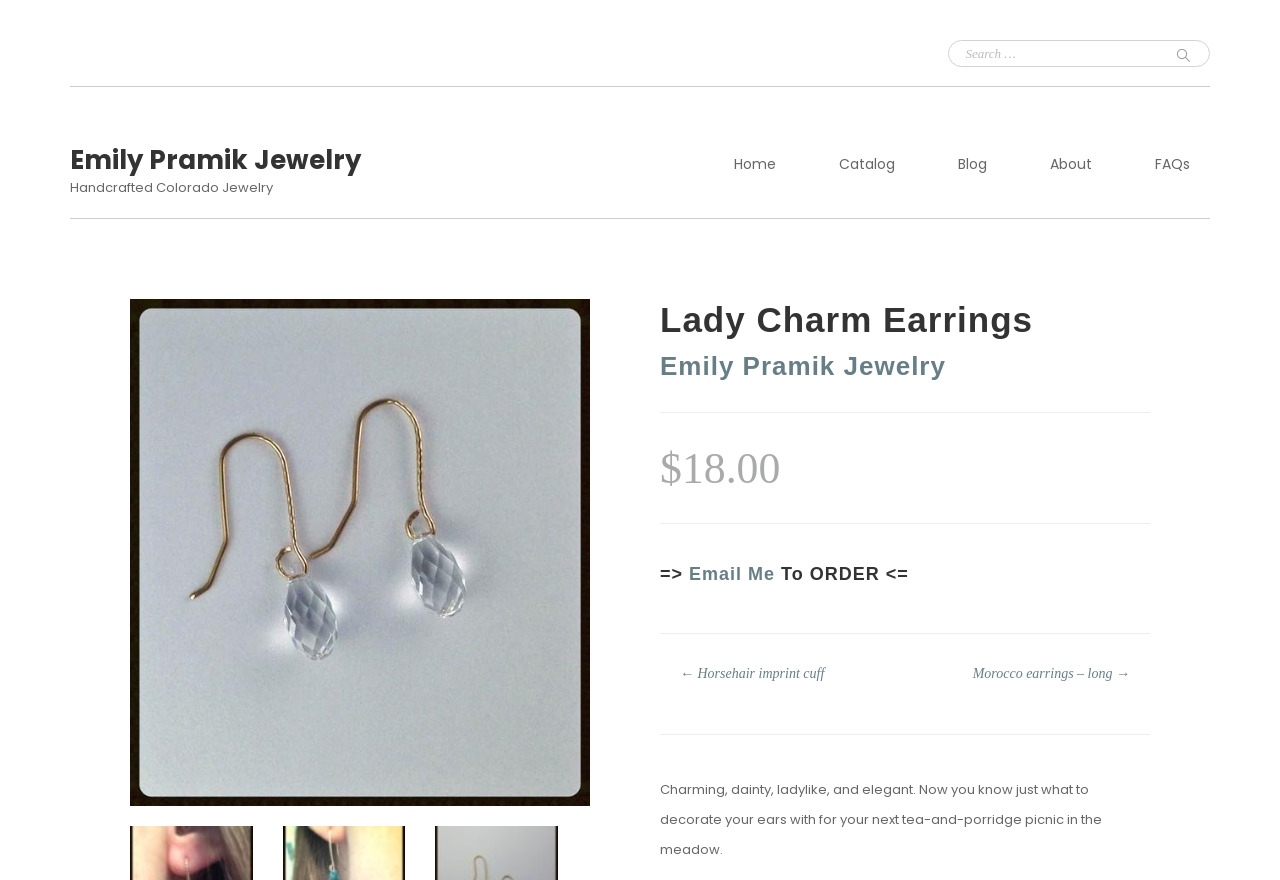Utilize the details in the image to thoroughly answer the following question: What is the theme of the jewelry described on this page?

I inferred the theme of the jewelry by reading the descriptive text about the Lady Charm Earrings, which says they are 'Charming, dainty, ladylike, and elegant'. This suggests that the jewelry is designed to be feminine and sophisticated.